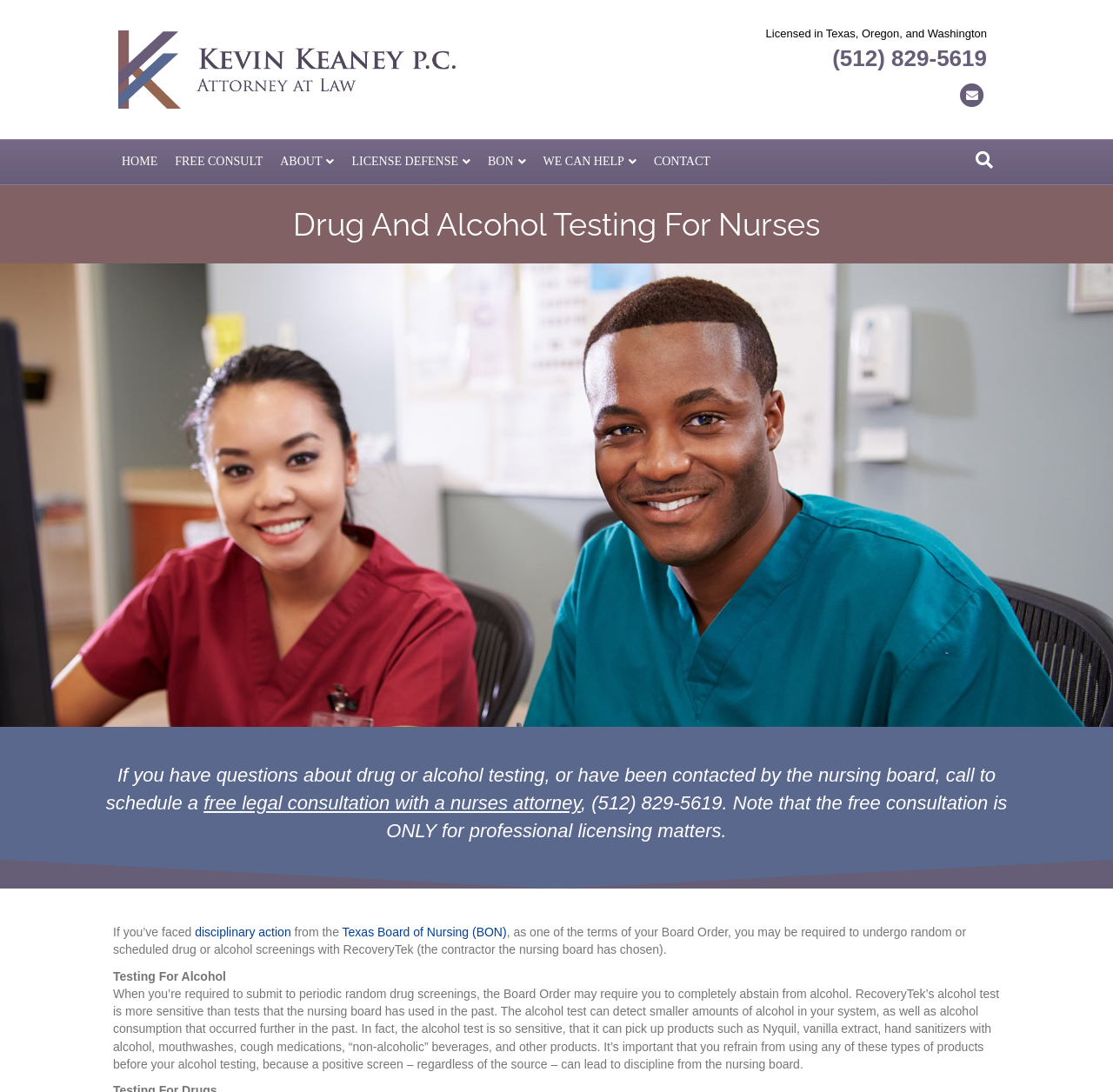What is the phone number to contact for a free consultation?
Can you provide a detailed and comprehensive answer to the question?

I found the phone number by looking at the top section of the webpage, where it says 'Licensed in Texas, Oregon, and Washington' and then '(512) 829-5619' is listed as a link.